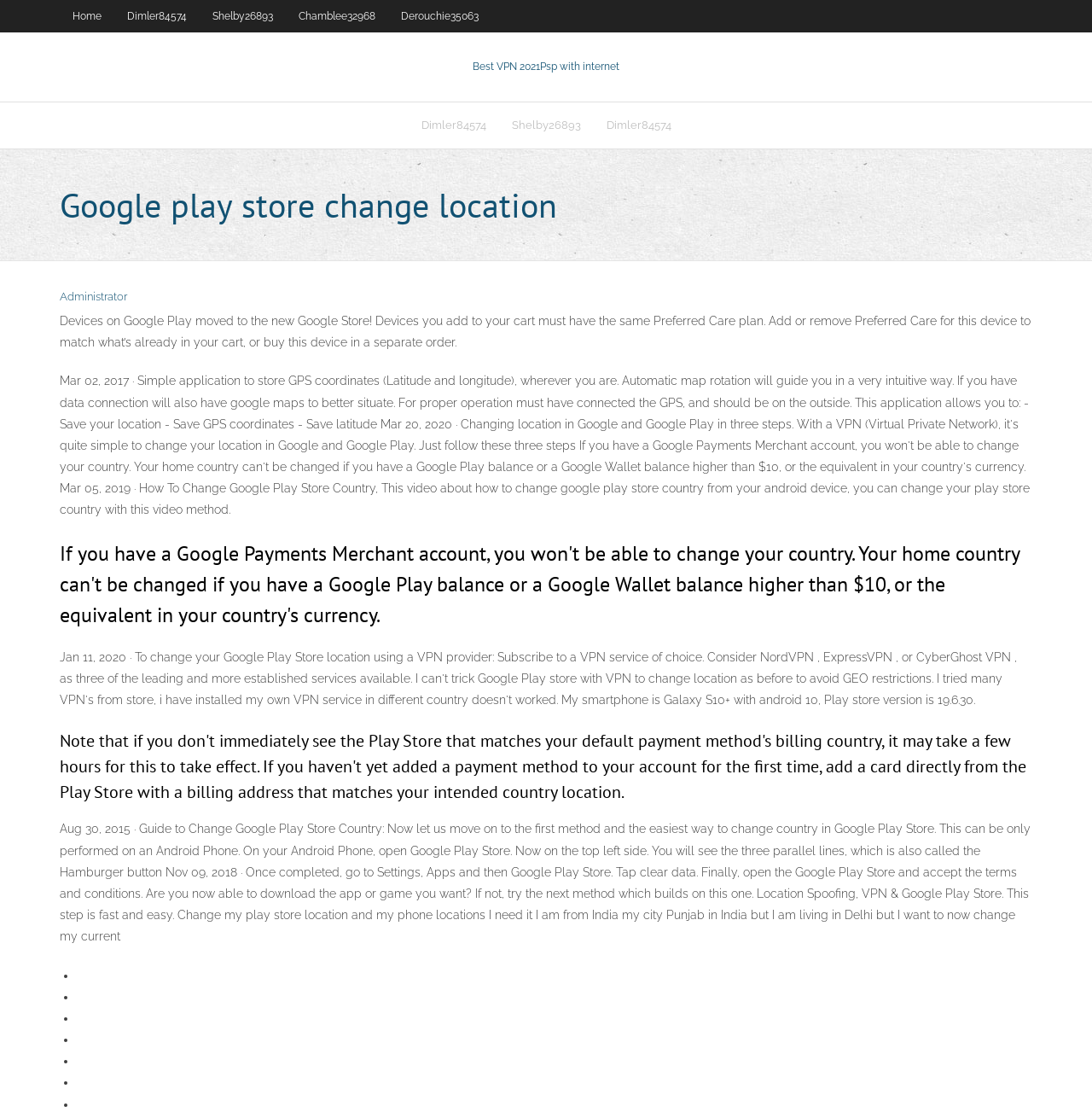What is the purpose of the guide on this webpage?
Please ensure your answer is as detailed and informative as possible.

By analyzing the content of the webpage, I found that the guide is intended to help users change their Google Play Store country. This is evident from the static text at [0.055, 0.735, 0.944, 0.844] coordinates which provides a step-by-step guide on how to do so.